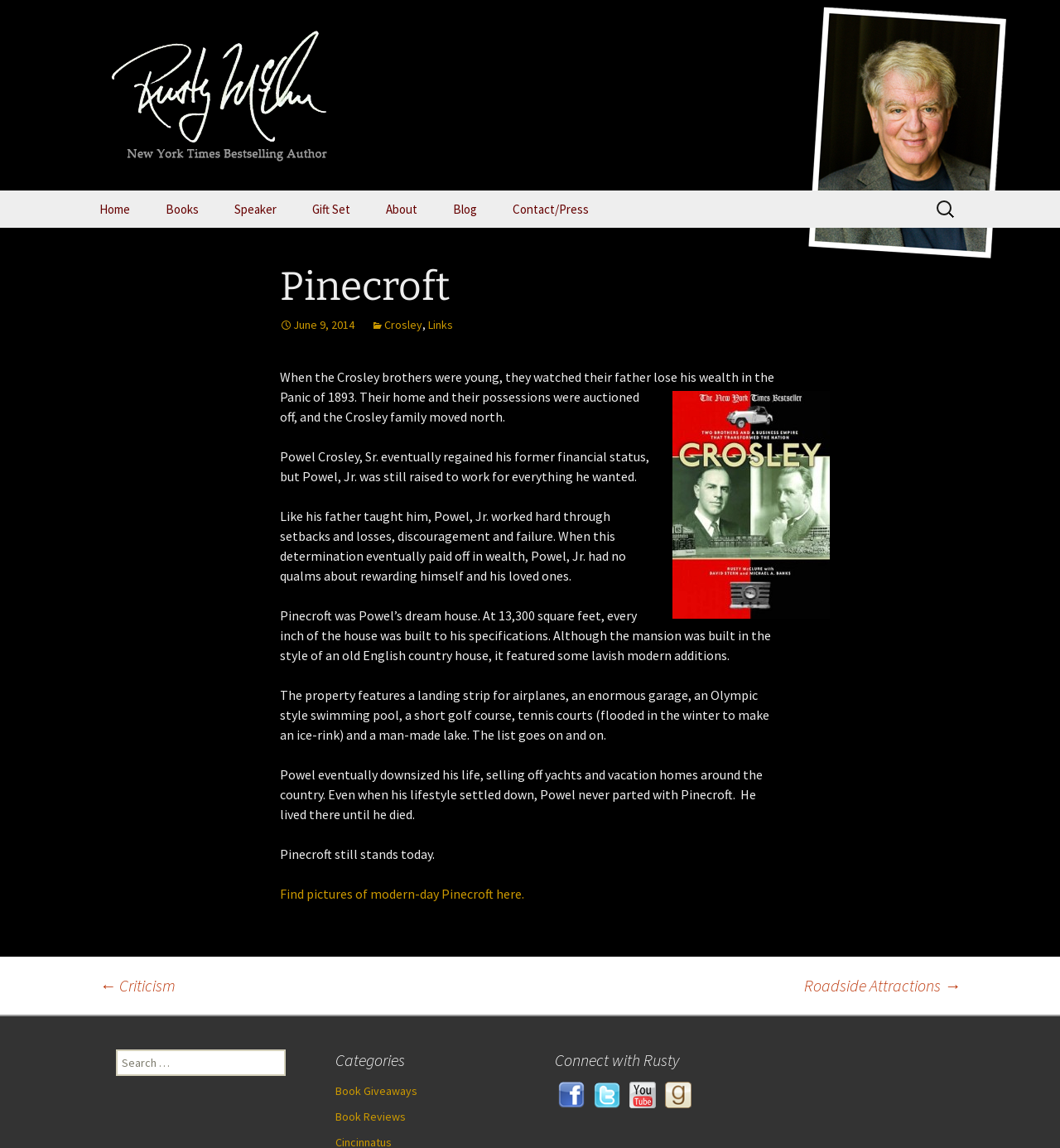Could you find the bounding box coordinates of the clickable area to complete this instruction: "Explore Airport"?

None